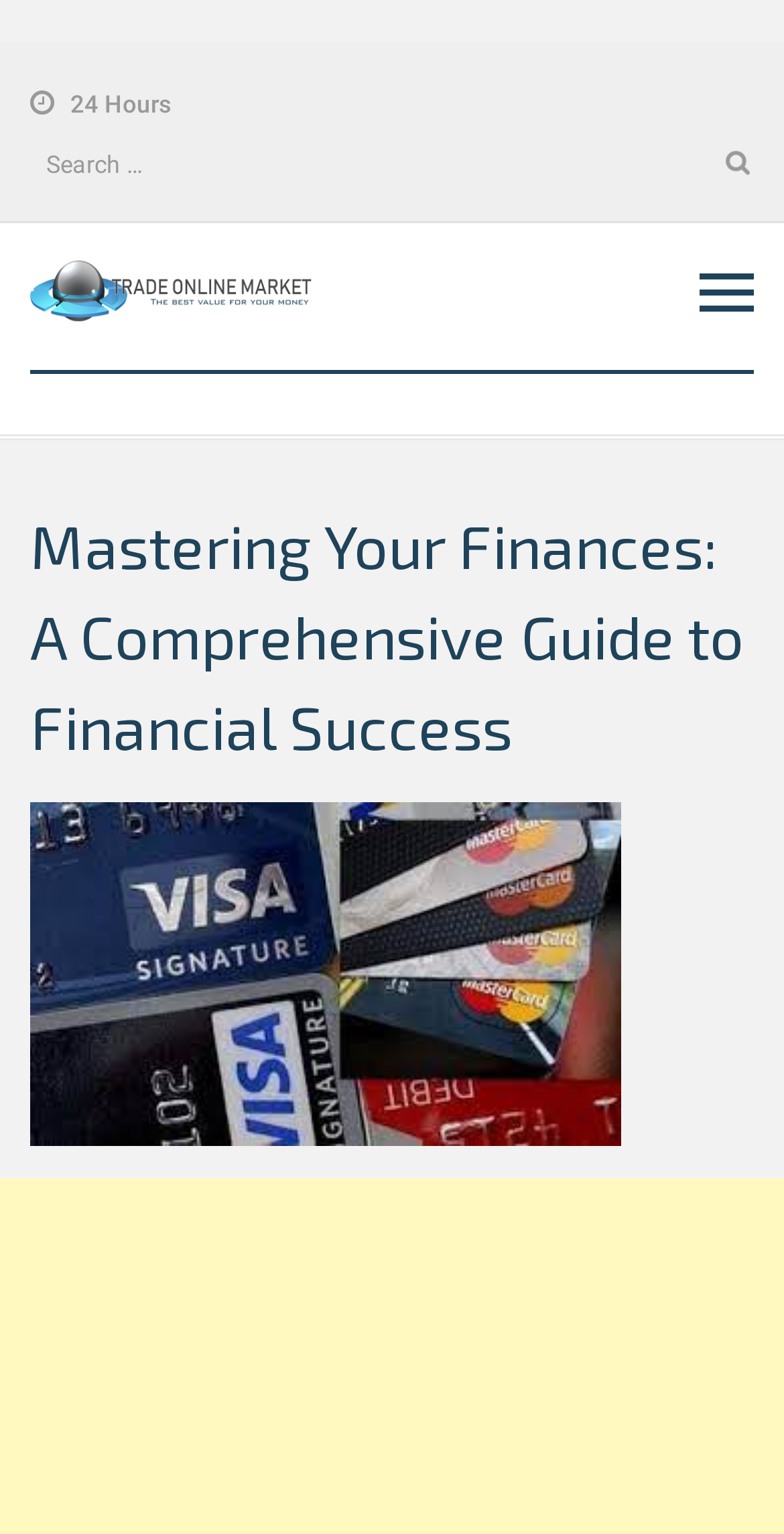What is the time frame mentioned?
Based on the image, respond with a single word or phrase.

24 Hours